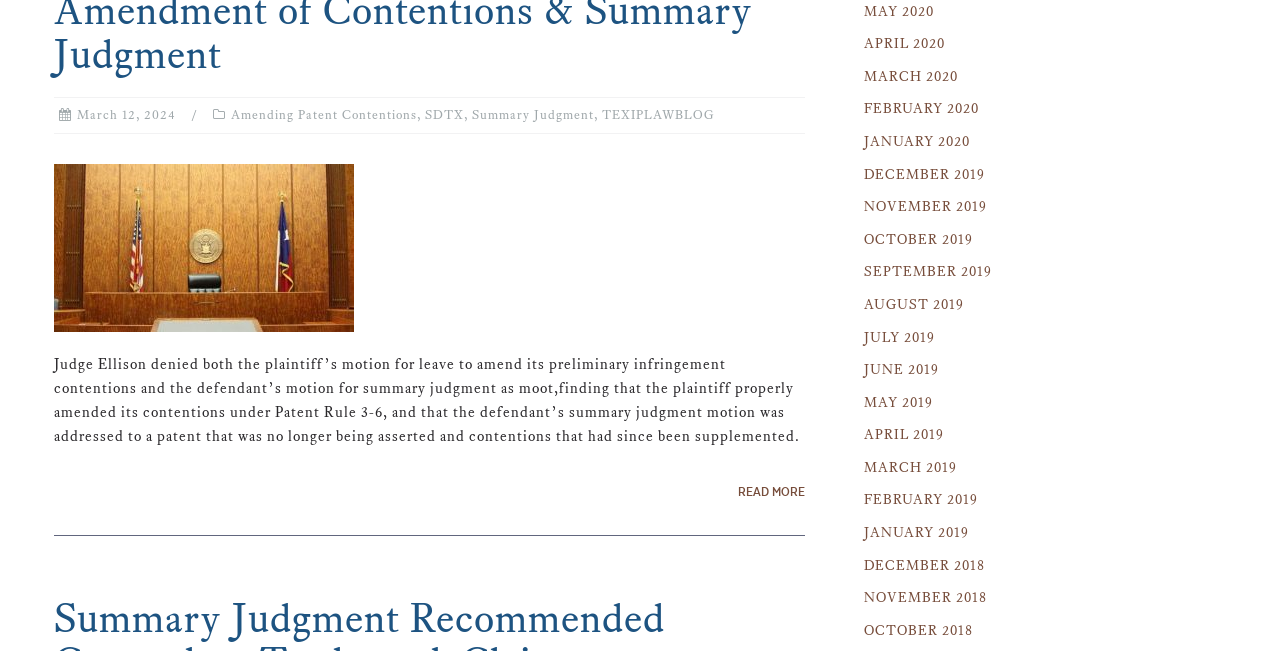Identify the bounding box coordinates of the section that should be clicked to achieve the task described: "Browse articles from March 2020".

[0.675, 0.089, 0.748, 0.146]